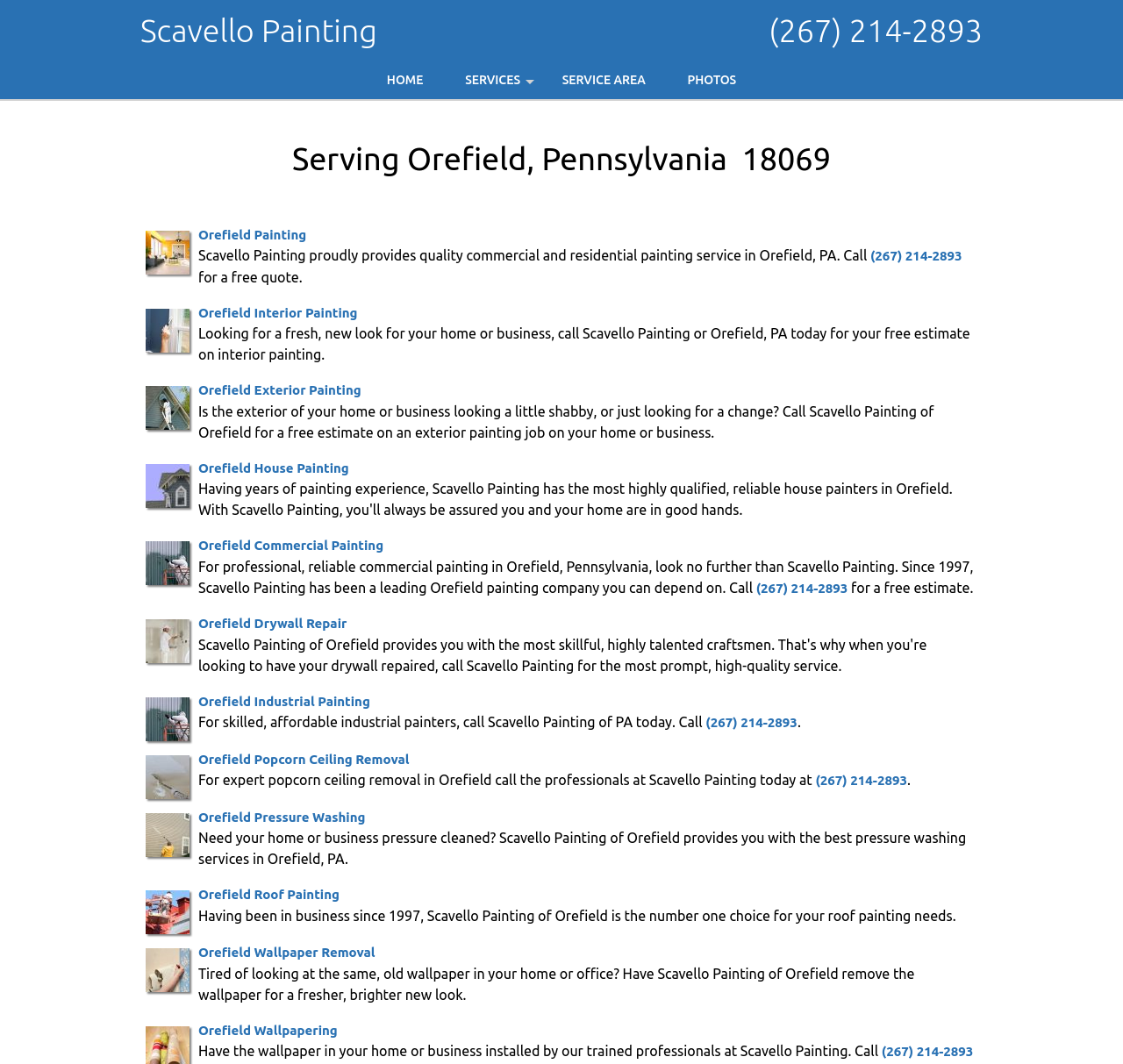Respond to the question with just a single word or phrase: 
What is the business type of Scavello Painting?

Painting Contractor